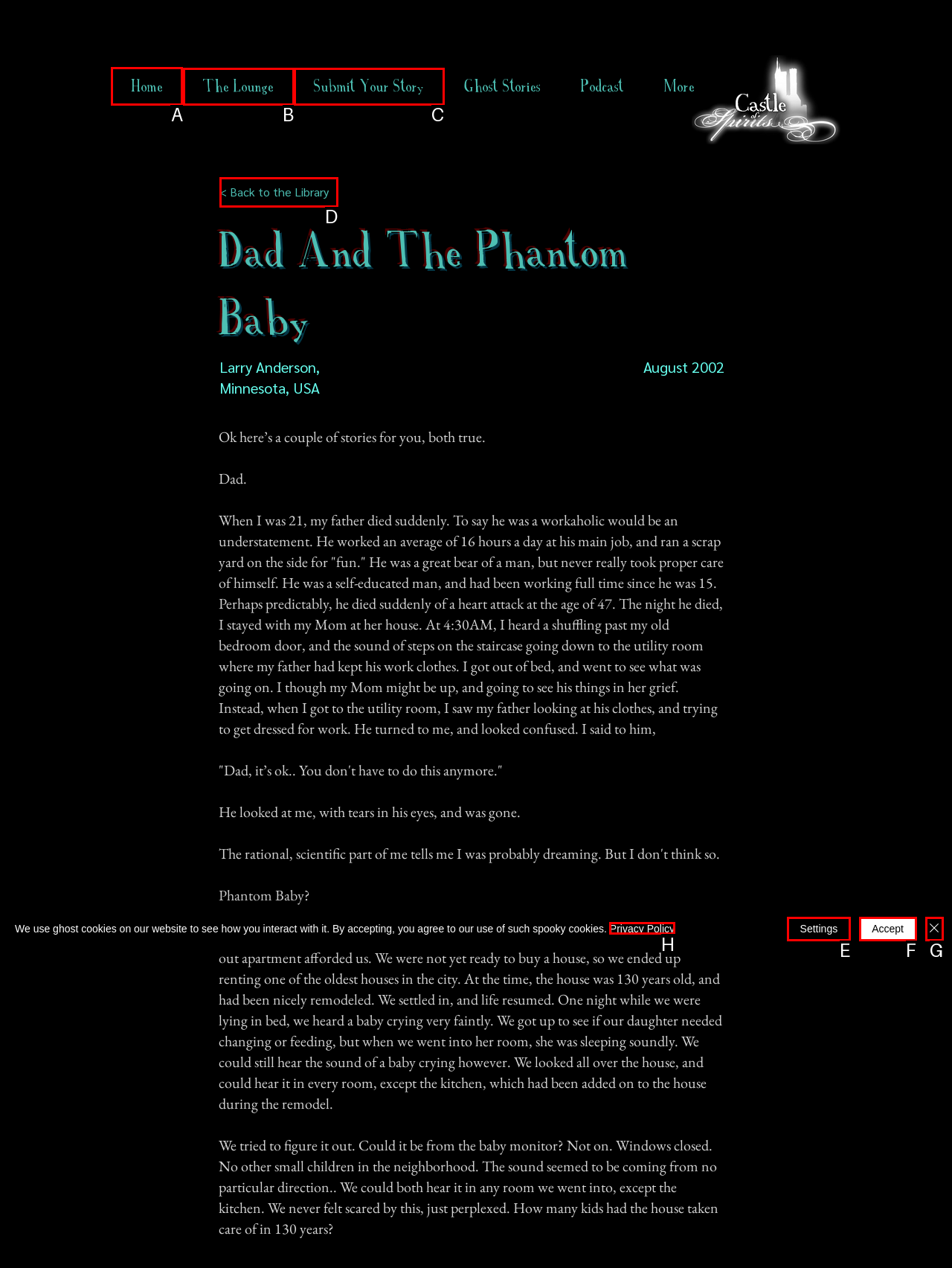Out of the given choices, which letter corresponds to the UI element required to Click the 'Home' link? Answer with the letter.

A